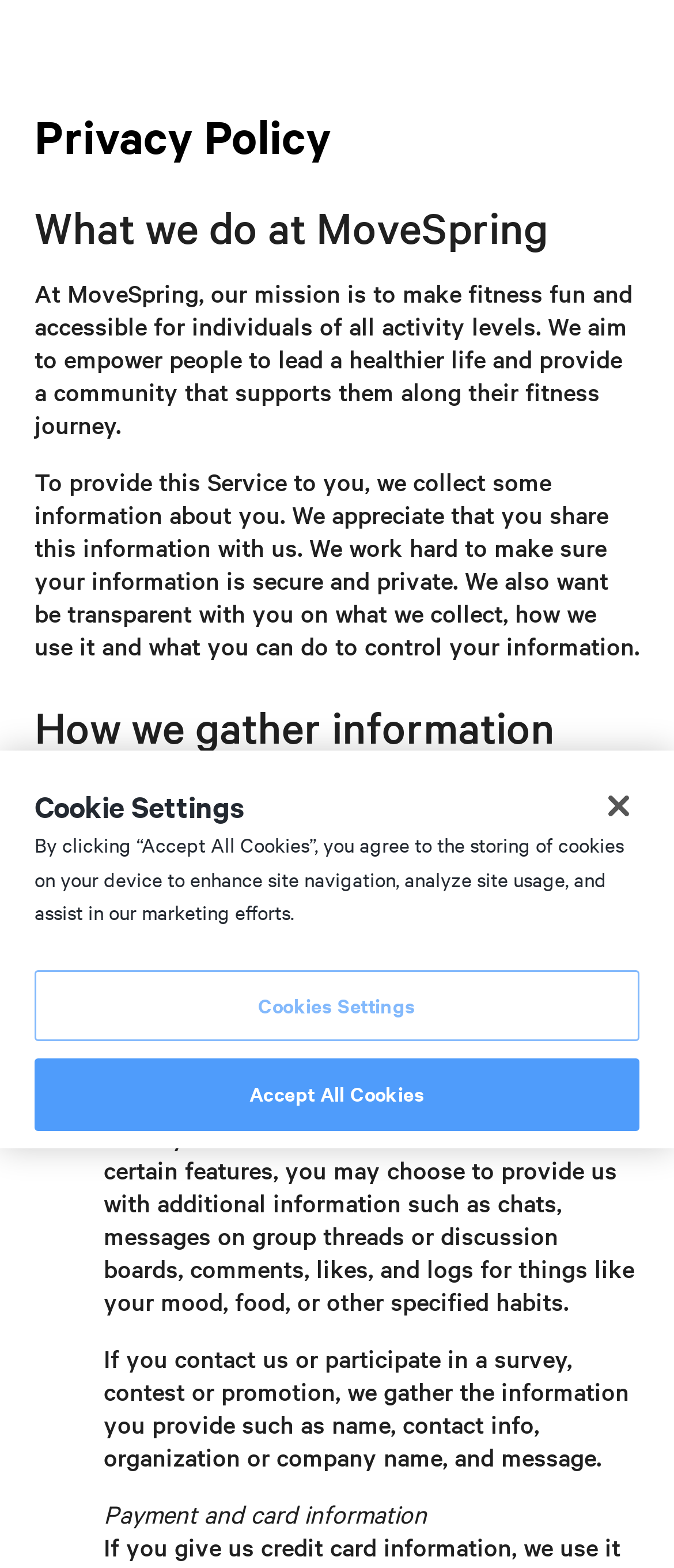Bounding box coordinates are specified in the format (top-left x, top-left y, bottom-right x, bottom-right y). All values are floating point numbers bounded between 0 and 1. Please provide the bounding box coordinate of the region this sentence describes: aria-label="Close"

[0.862, 0.49, 0.974, 0.539]